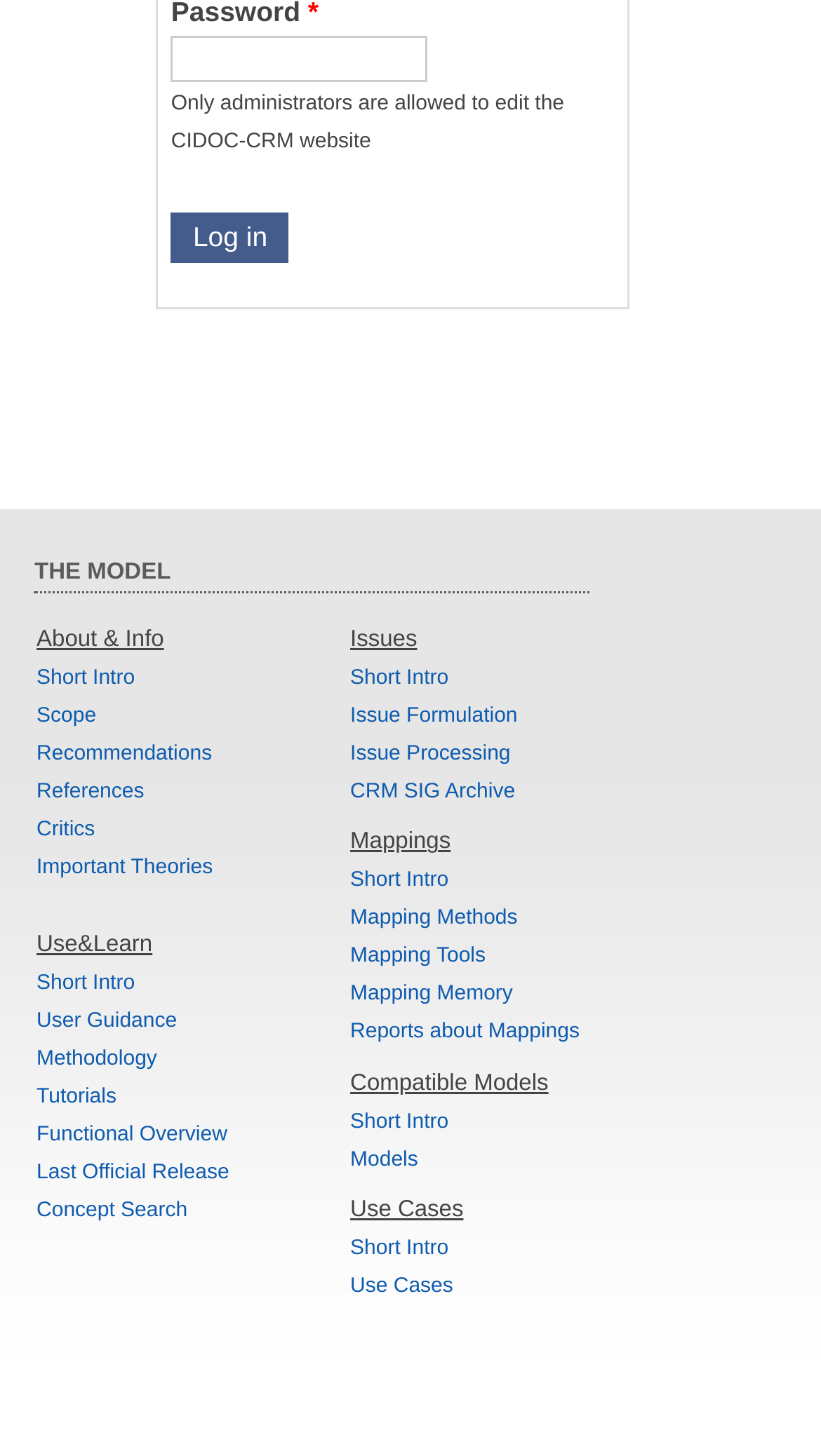Given the description "parent_node: Password * name="pass"", provide the bounding box coordinates of the corresponding UI element.

[0.208, 0.025, 0.521, 0.057]